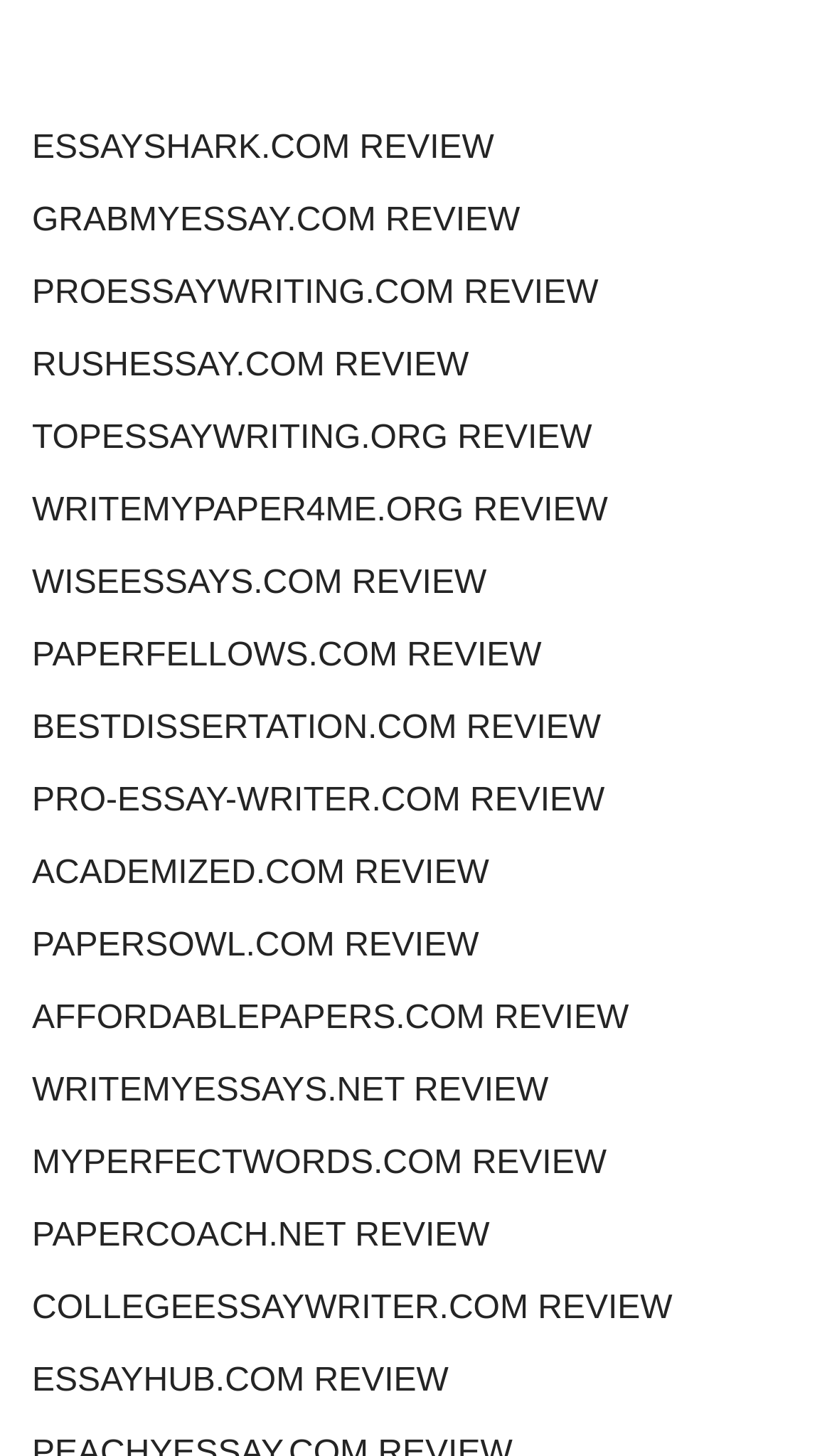Using the webpage screenshot and the element description Ok, determine the bounding box coordinates. Specify the coordinates in the format (top-left x, top-left y, bottom-right x, bottom-right y) with values ranging from 0 to 1.

None